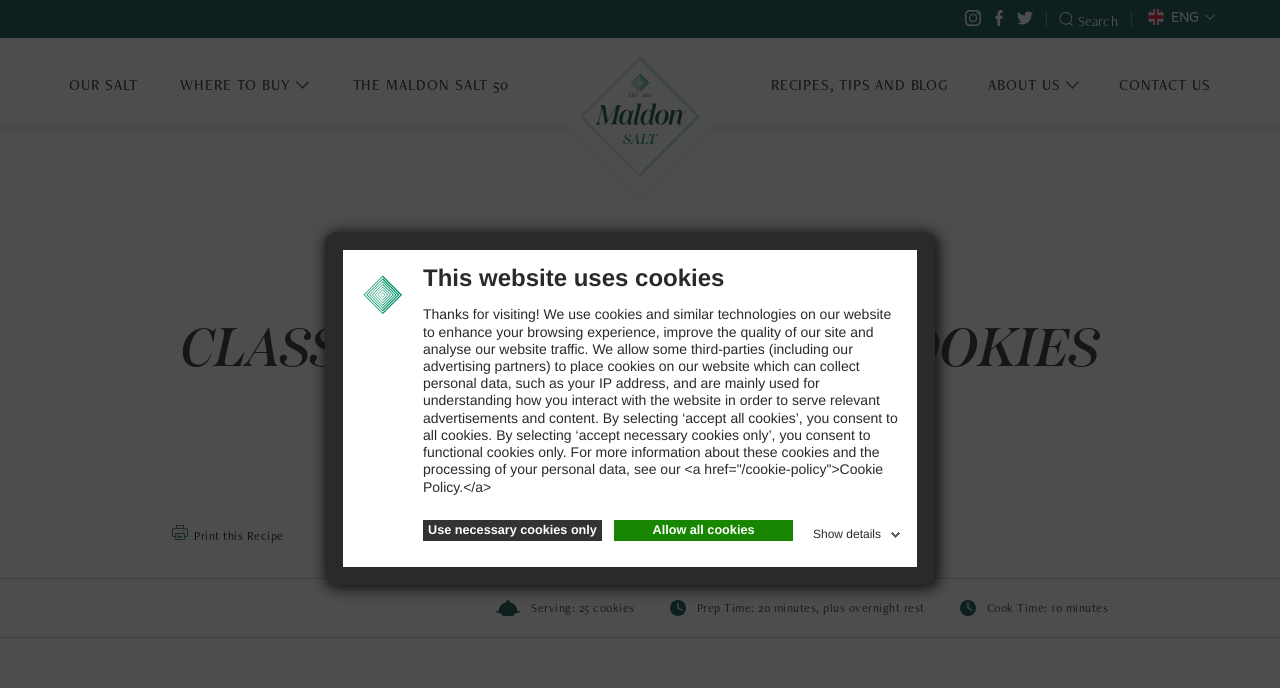Please indicate the bounding box coordinates for the clickable area to complete the following task: "Print this Recipe". The coordinates should be specified as four float numbers between 0 and 1, i.e., [left, top, right, bottom].

[0.134, 0.758, 0.866, 0.799]